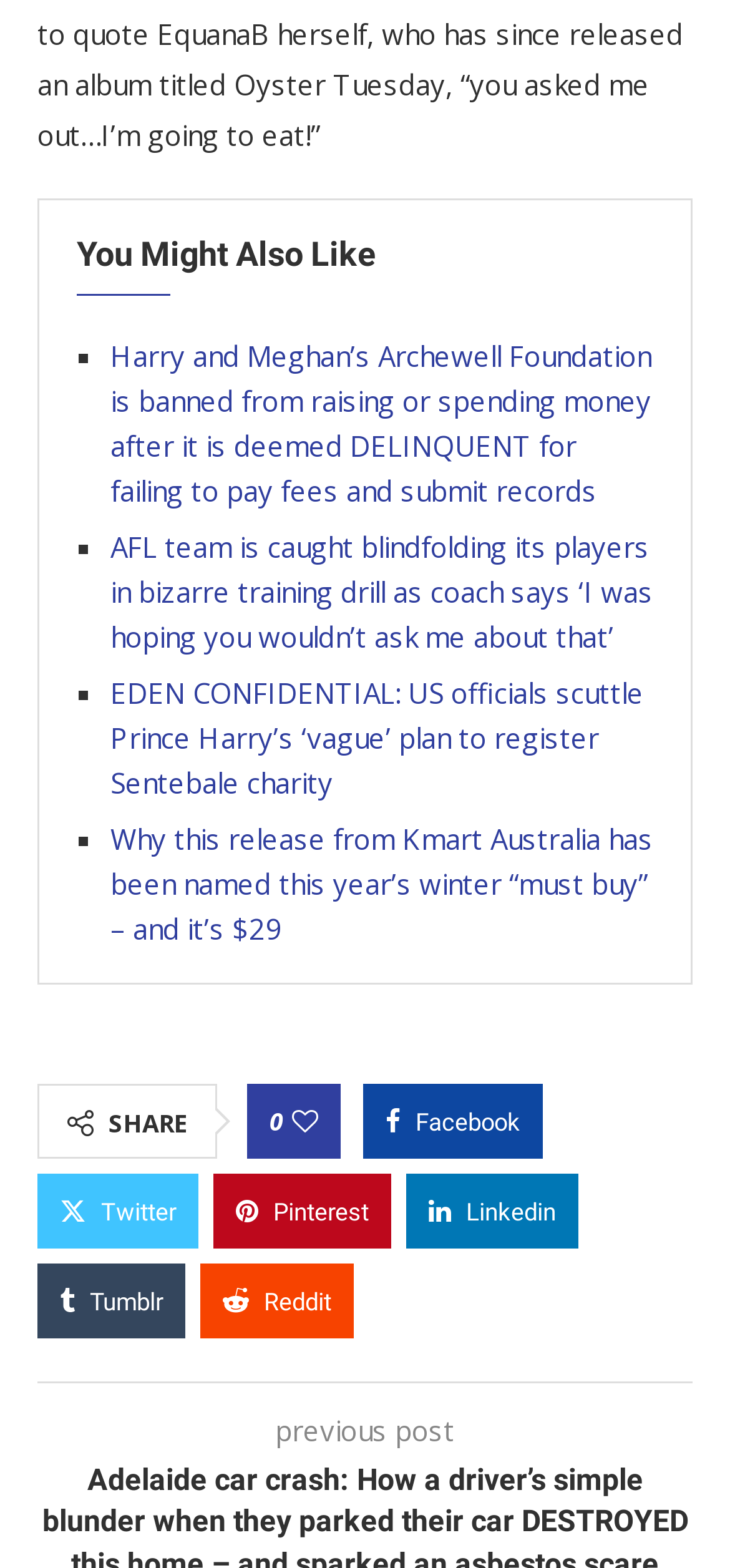Refer to the image and answer the question with as much detail as possible: What is the text of the 'previous post' button?

I looked at the navigation buttons at the bottom of the page and found the 'previous post' button, which has the text 'previous post'.